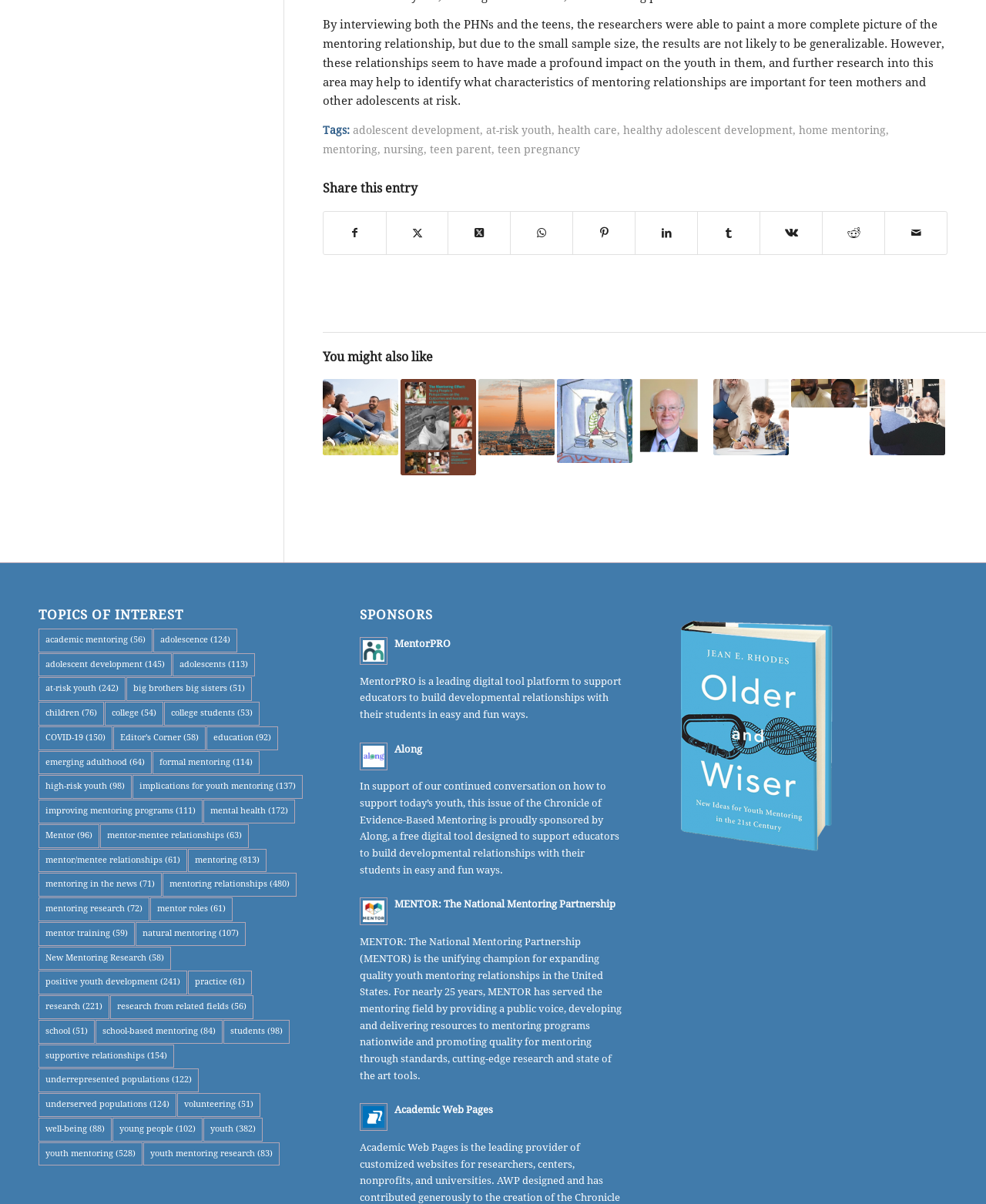Please specify the bounding box coordinates of the area that should be clicked to accomplish the following instruction: "Start the Course". The coordinates should consist of four float numbers between 0 and 1, i.e., [left, top, right, bottom].

None